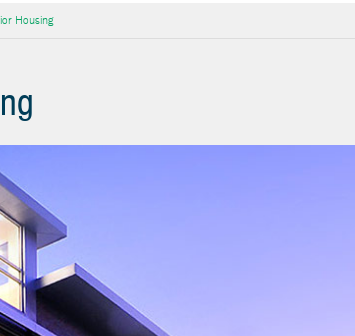Please answer the following question using a single word or phrase: What is the architectural style of the building?

Modern